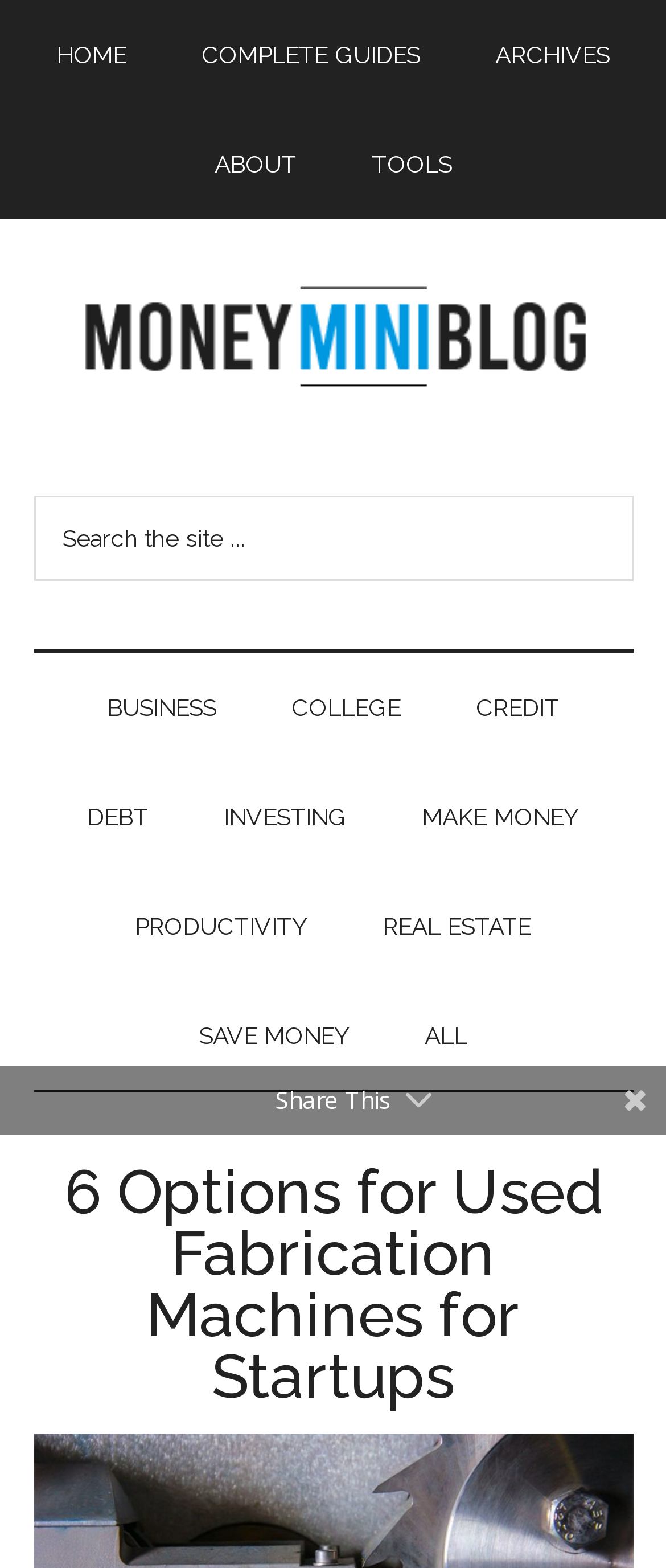How many links are there in the 'Secondary' navigation menu?
Please analyze the image and answer the question with as much detail as possible.

The 'Secondary' navigation menu has 9 links, which are 'BUSINESS', 'COLLEGE', 'CREDIT', 'DEBT', 'INVESTING', 'MAKE MONEY', 'PRODUCTIVITY', 'REAL ESTATE', and 'SAVE MONEY'.